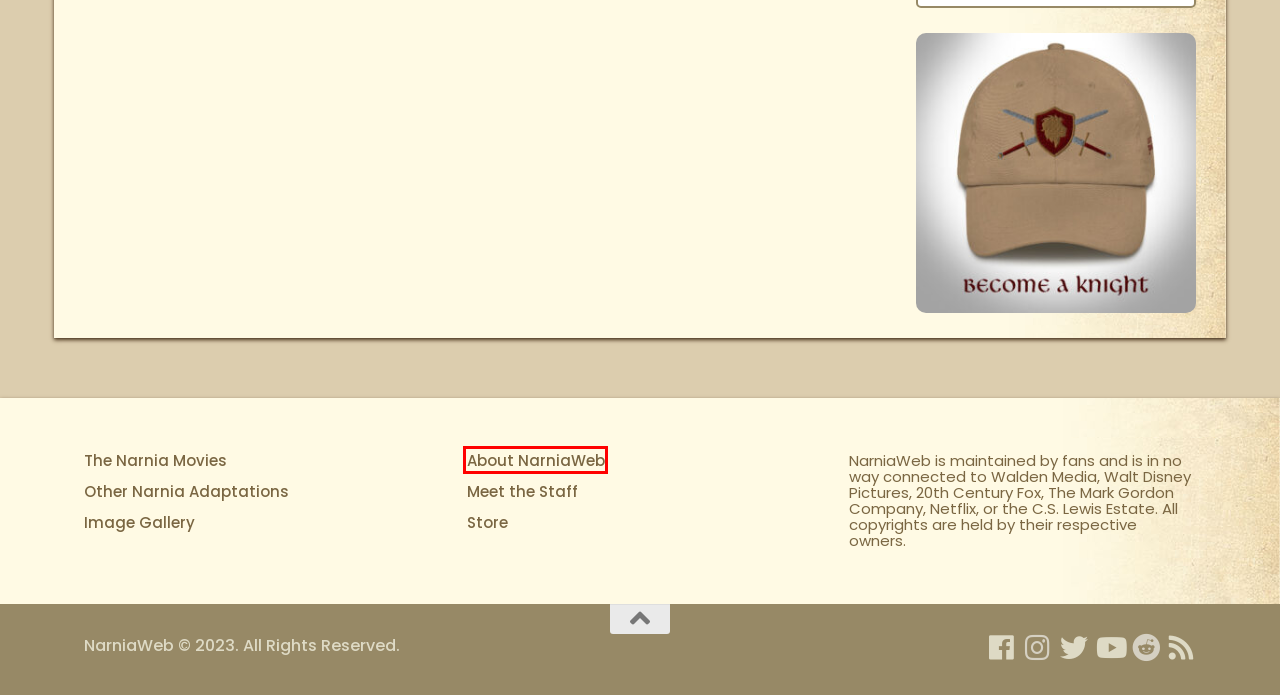You are looking at a screenshot of a webpage with a red bounding box around an element. Determine the best matching webpage description for the new webpage resulting from clicking the element in the red bounding box. Here are the descriptions:
A. Talking Beasts: The Narnia Podcast Archives - NarniaWeb | Netflix's Narnia Movies
B. About NarniaWeb - NarniaWeb | Netflix's Narnia Movies
C. The Narnia Books - NarniaWeb | Netflix's Narnia Movies
D. NarniaWeb | Netflix's Narnia Movies
E. Staff Bios - NarniaWeb | Netflix's Narnia Movies
F. The Narnia Movies - NarniaWeb | Netflix's Narnia Movies
G. Other Narnia Adaptations - NarniaWeb | Netflix's Narnia Movies
H. fantasia_kitty, Author at NarniaWeb | Netflix's Narnia Movies

B